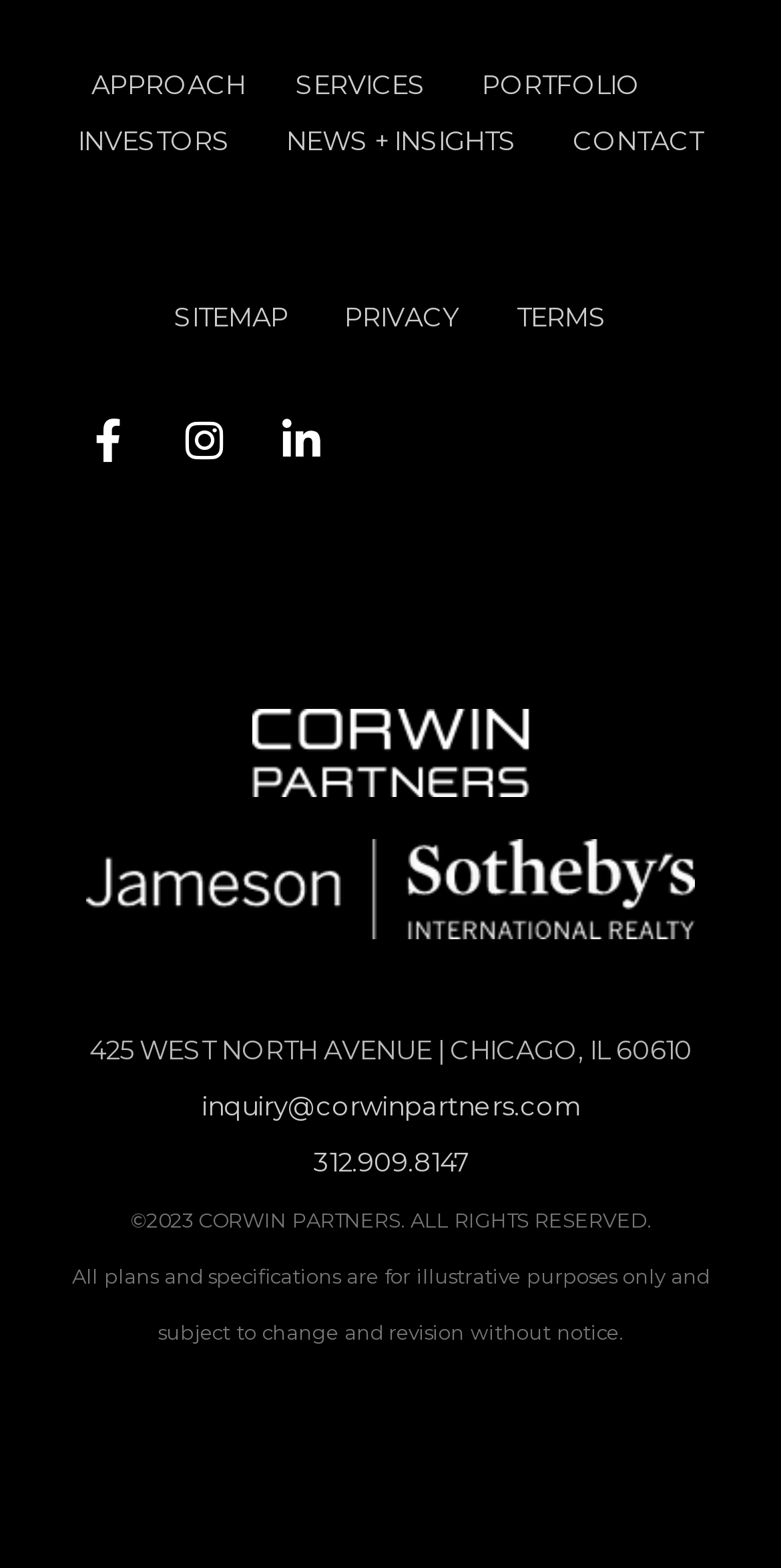What is the year of copyright?
Respond with a short answer, either a single word or a phrase, based on the image.

2023